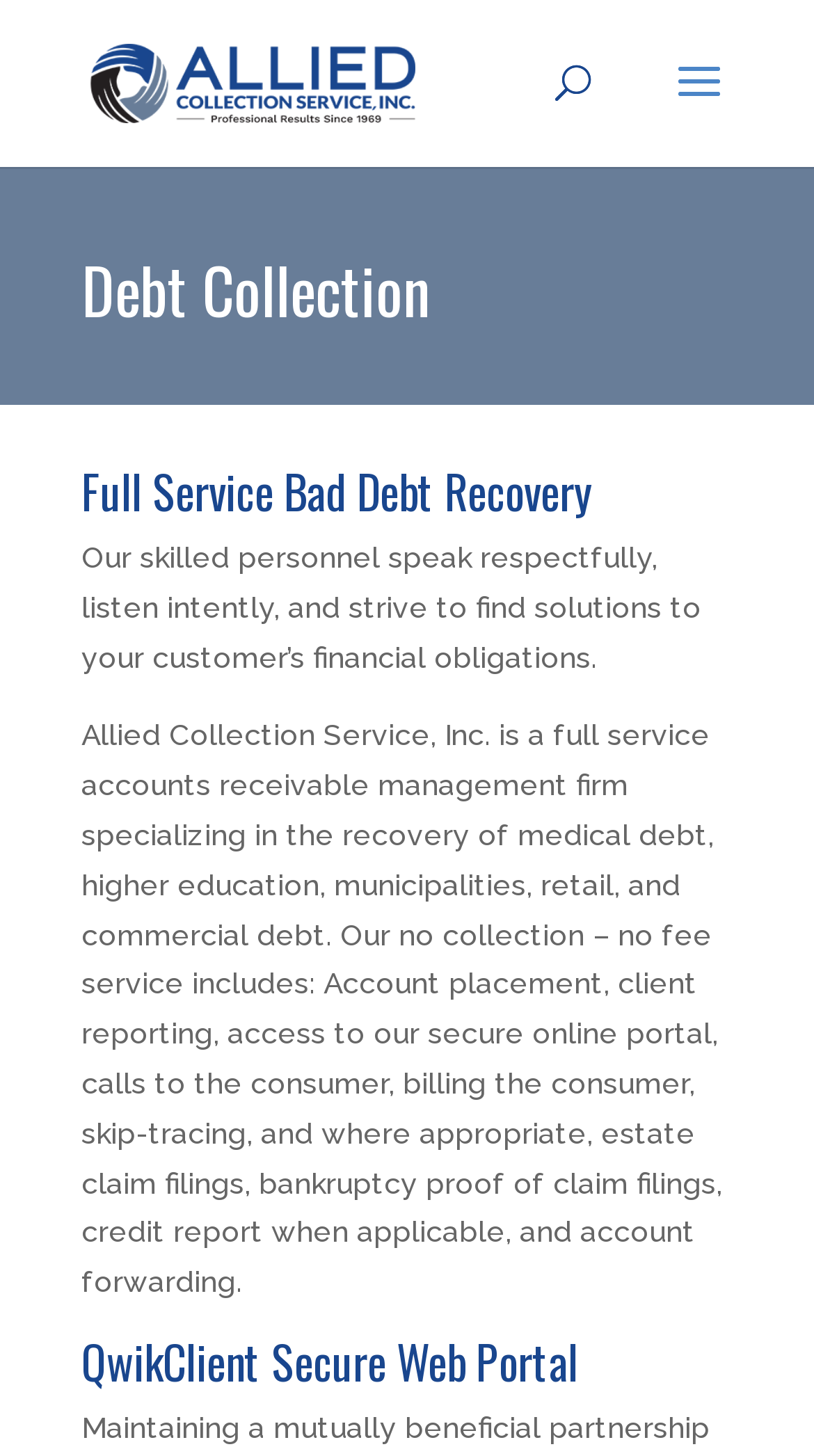Ascertain the bounding box coordinates for the UI element detailed here: "alt="Allied Collection Agency"". The coordinates should be provided as [left, top, right, bottom] with each value being a float between 0 and 1.

[0.11, 0.044, 0.51, 0.067]